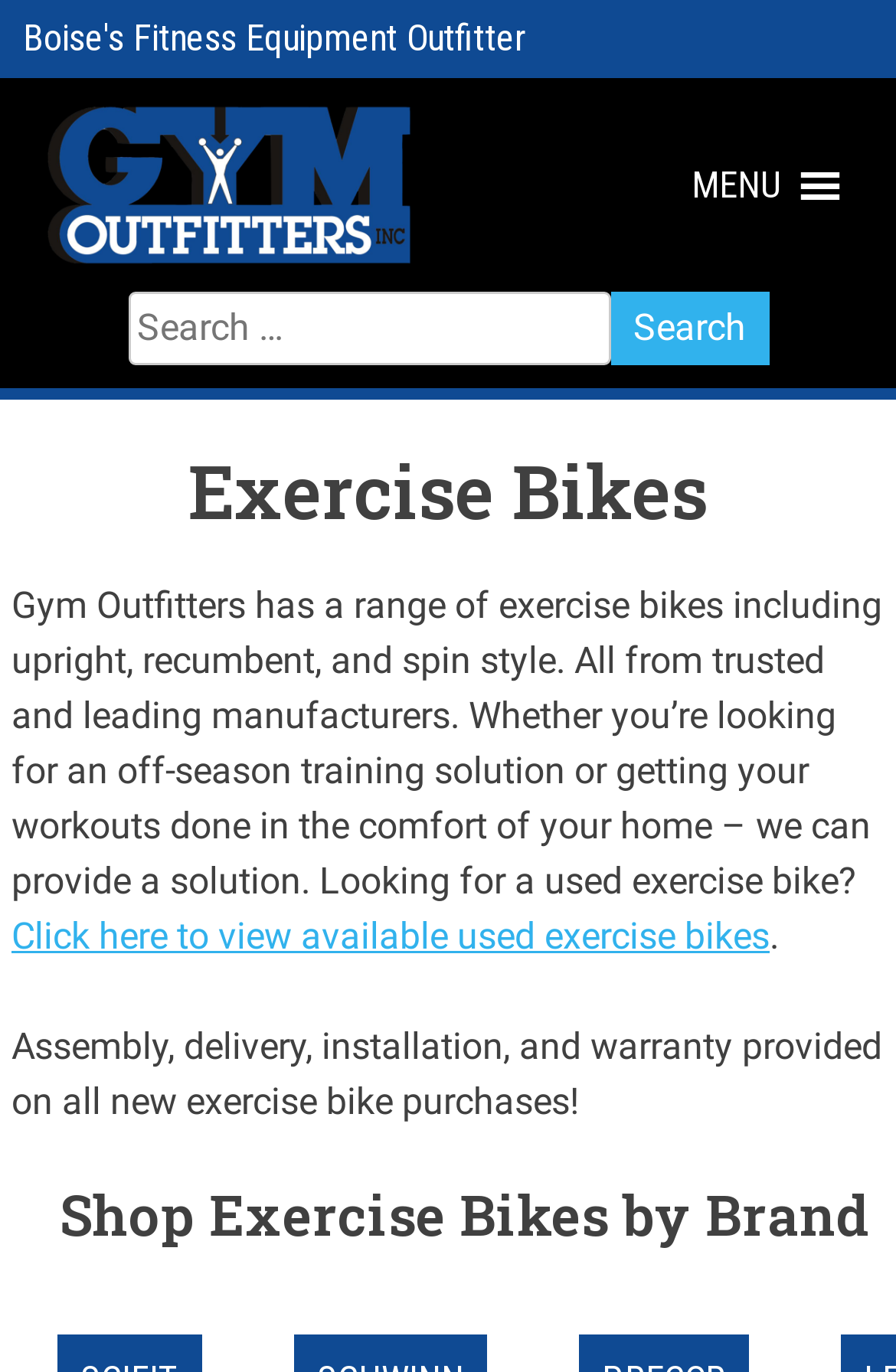What type of equipment is sold by Gym Outfitters?
From the image, respond using a single word or phrase.

Exercise bikes